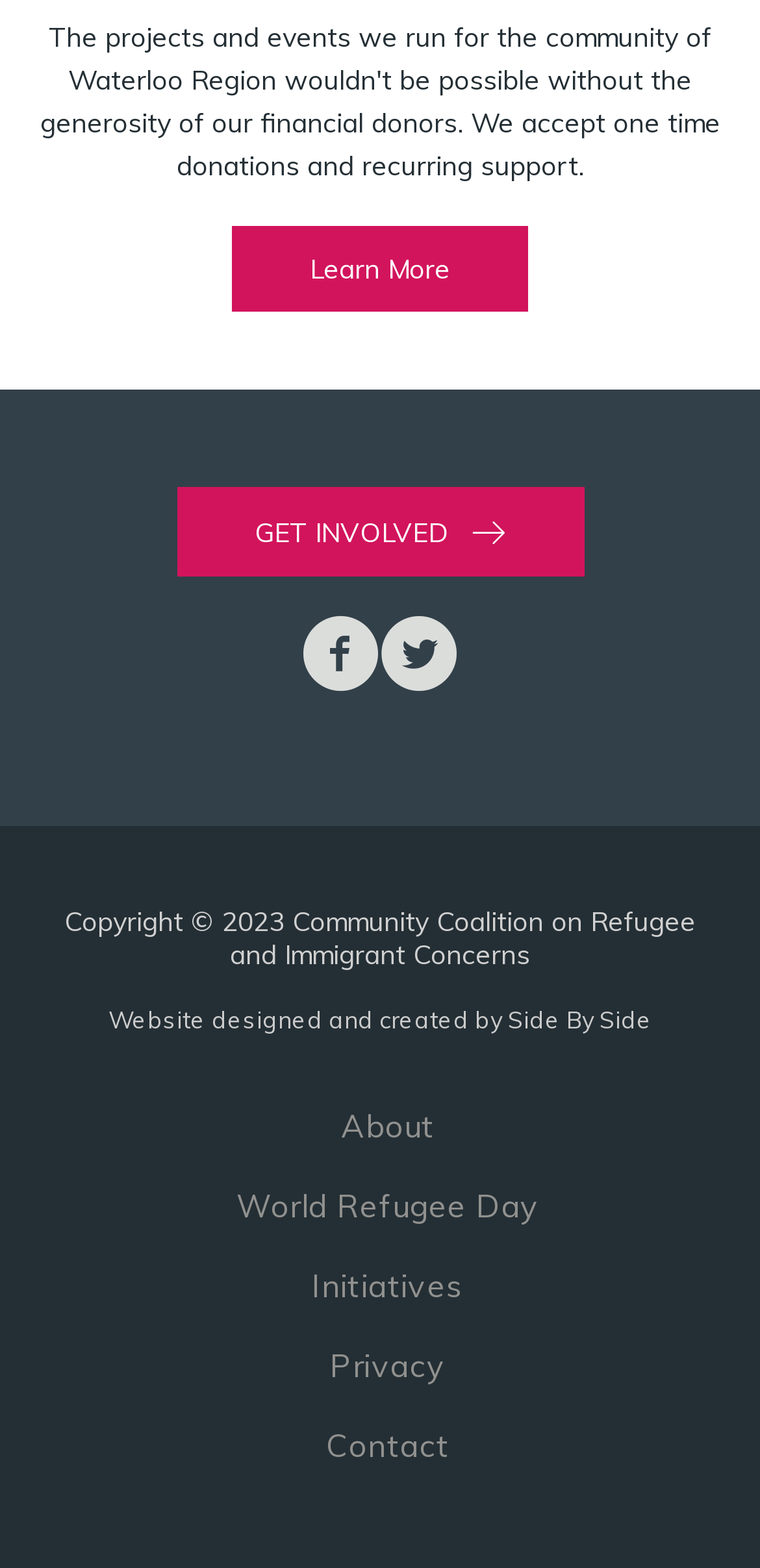Determine the bounding box coordinates of the region that needs to be clicked to achieve the task: "Get involved by clicking the 'GET INVOLVED' button".

[0.232, 0.311, 0.768, 0.368]